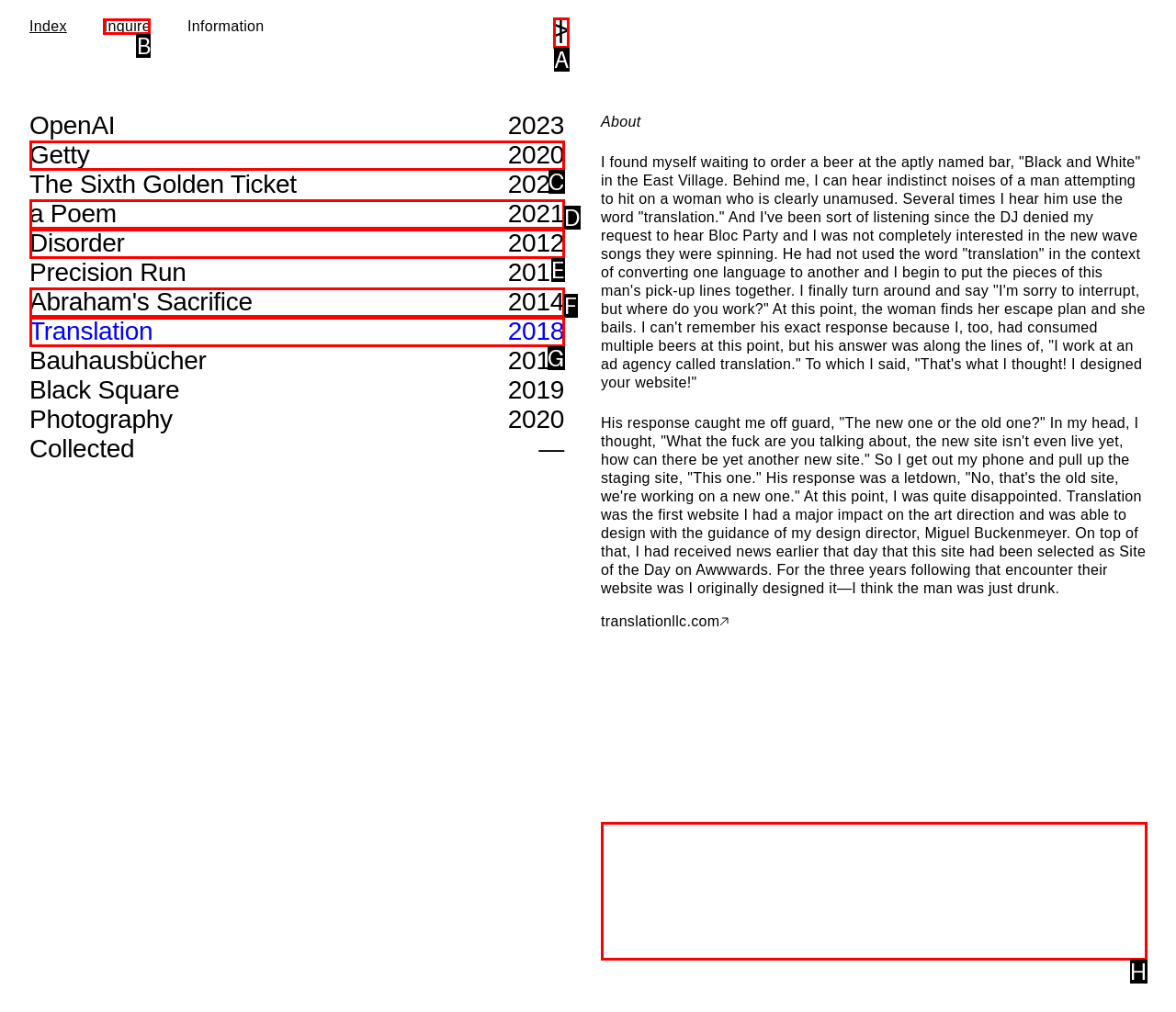Point out the UI element to be clicked for this instruction: Open the 'Getty 2020' project. Provide the answer as the letter of the chosen element.

C